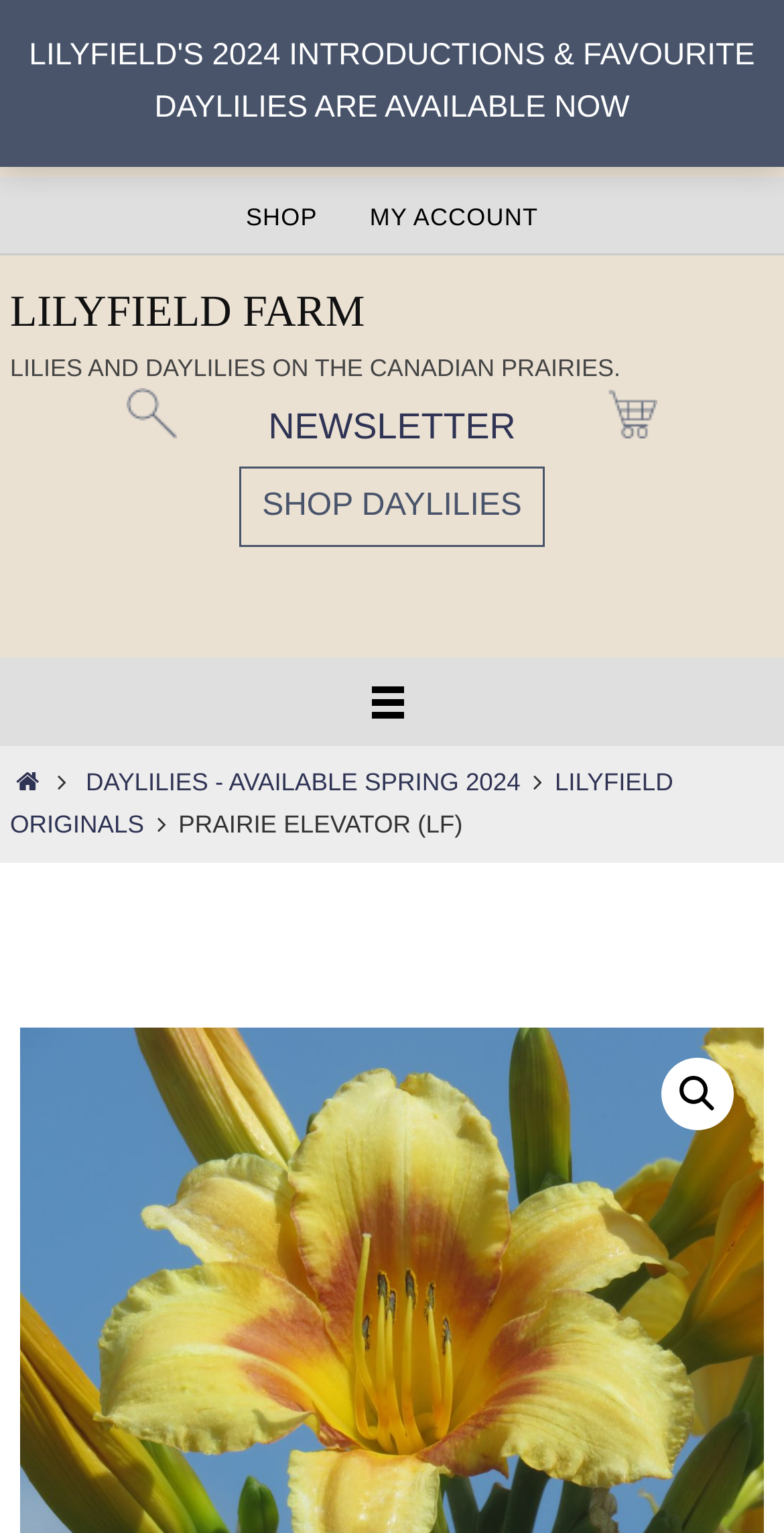Determine the bounding box for the UI element described here: "My Account".

None